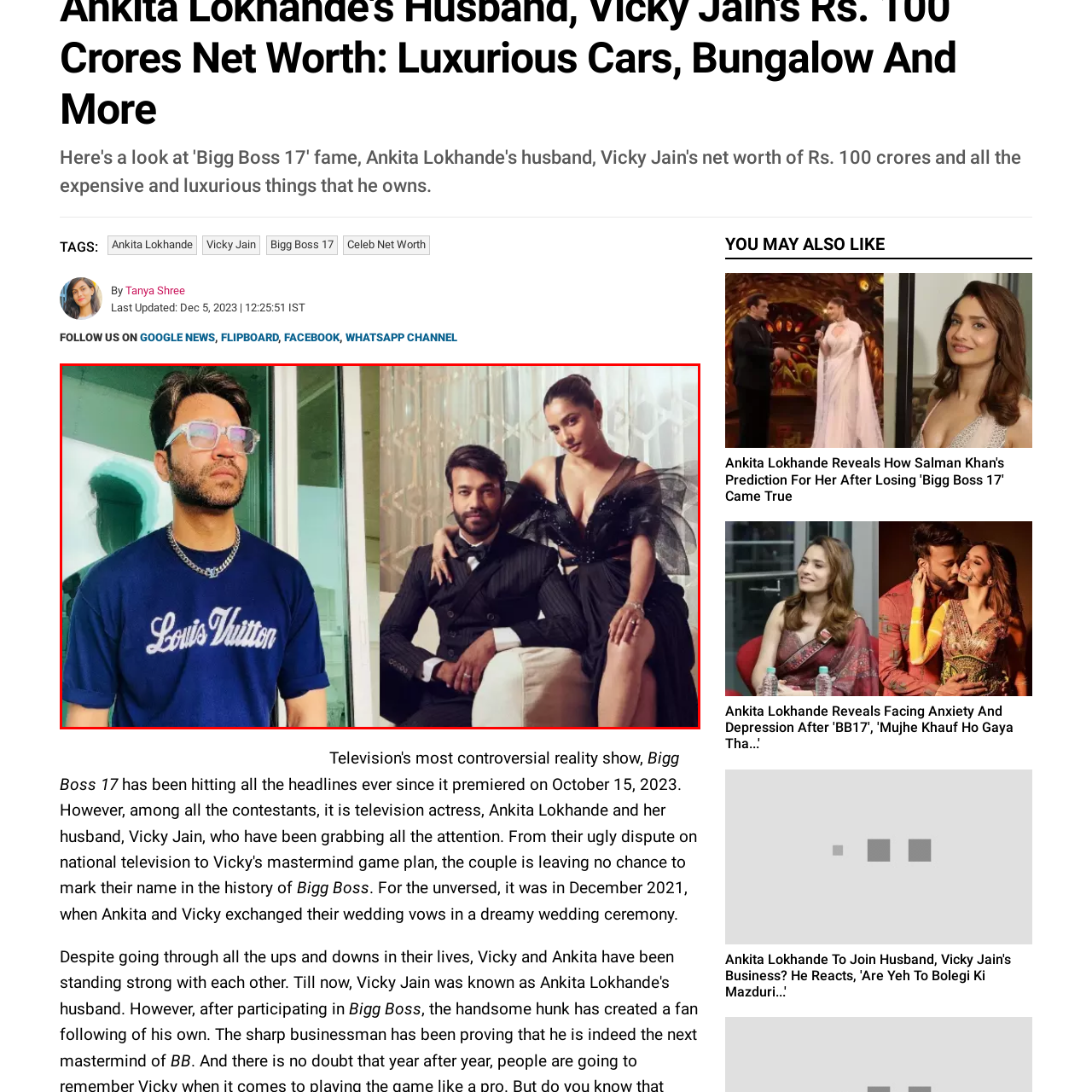What color is Ankita's gown? Please look at the image within the red bounding box and provide a one-word or short-phrase answer based on what you see.

Black